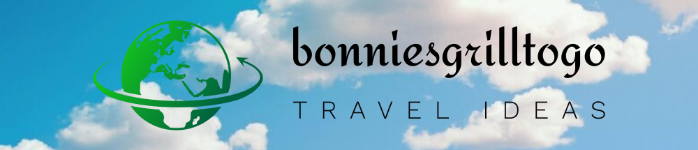Provide a one-word or short-phrase answer to the question:
What font style is used for the text 'bonniesgrilltogo'?

classic